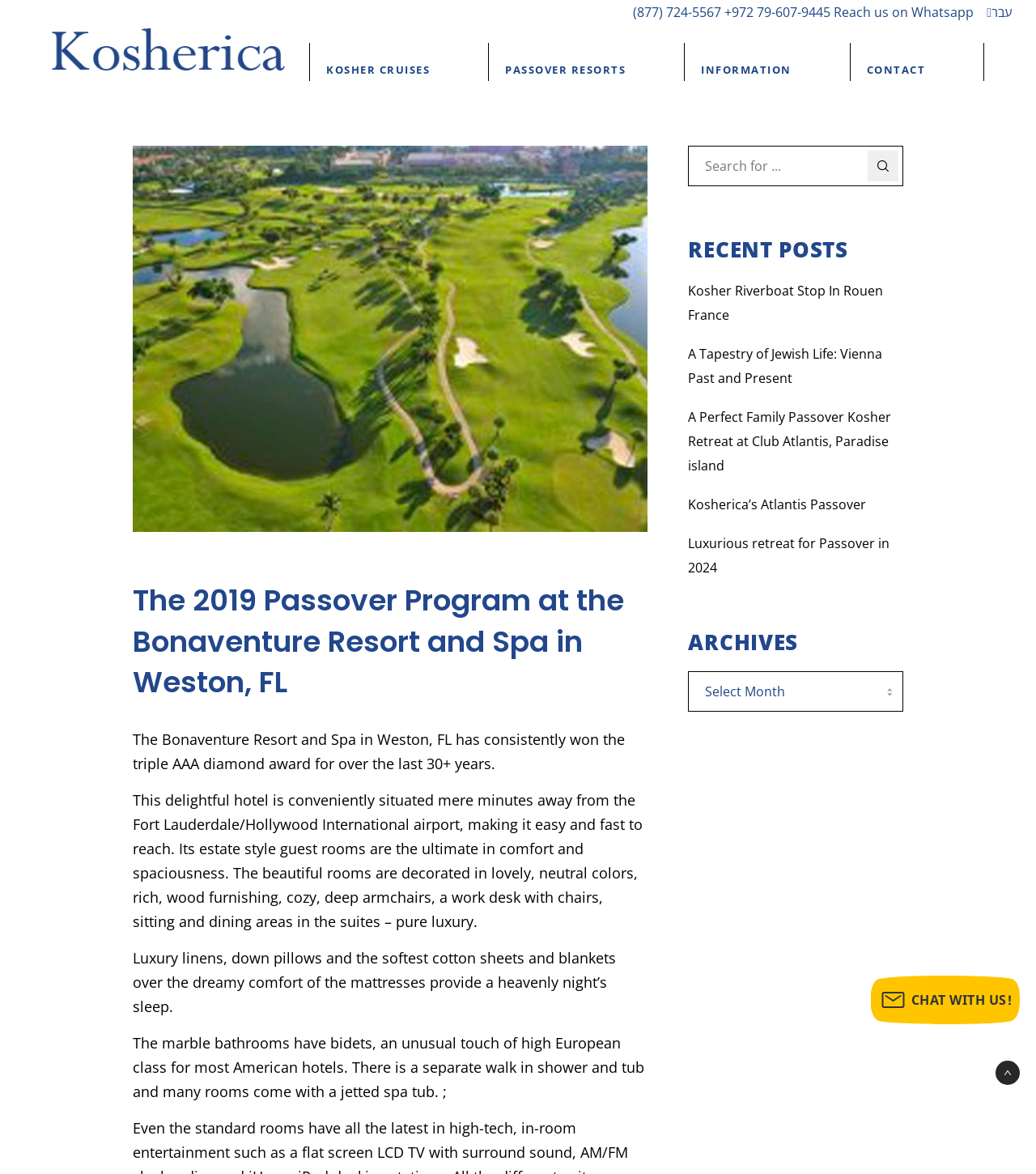Produce a meticulous description of the webpage.

The webpage is about Kosherica, a company that offers kosher cruises and Passover programs. At the top of the page, there are three phone numbers and a WhatsApp link, followed by a language selection option. Below this, there is a logo of Kosherica with a link to the company's homepage.

The main navigation menu is located below the logo, with links to "KOSHER CRUISES", "PASSOVER RESORTS", "INFORMATION", and "CONTACT". 

On the left side of the page, there are several testimonials from satisfied customers, with their names and comments about their experiences with Kosherica. These testimonials are arranged in a vertical column, with the most recent ones at the top.

On the right side of the page, there is a section about the 2019 Passover Program at the Bonaventure Resort and Spa in Weston, FL. This section includes a heading, a brief description of the resort, and several paragraphs about the resort's amenities and features.

Below this section, there is a search bar with a "Search" button, followed by a list of recent posts with links to articles about Kosherica's cruises and Passover programs. There is also an "ARCHIVES" section and a combobox for selecting a specific month or year.

At the bottom right corner of the page, there is a "Chat with us!" button that opens a chat window.